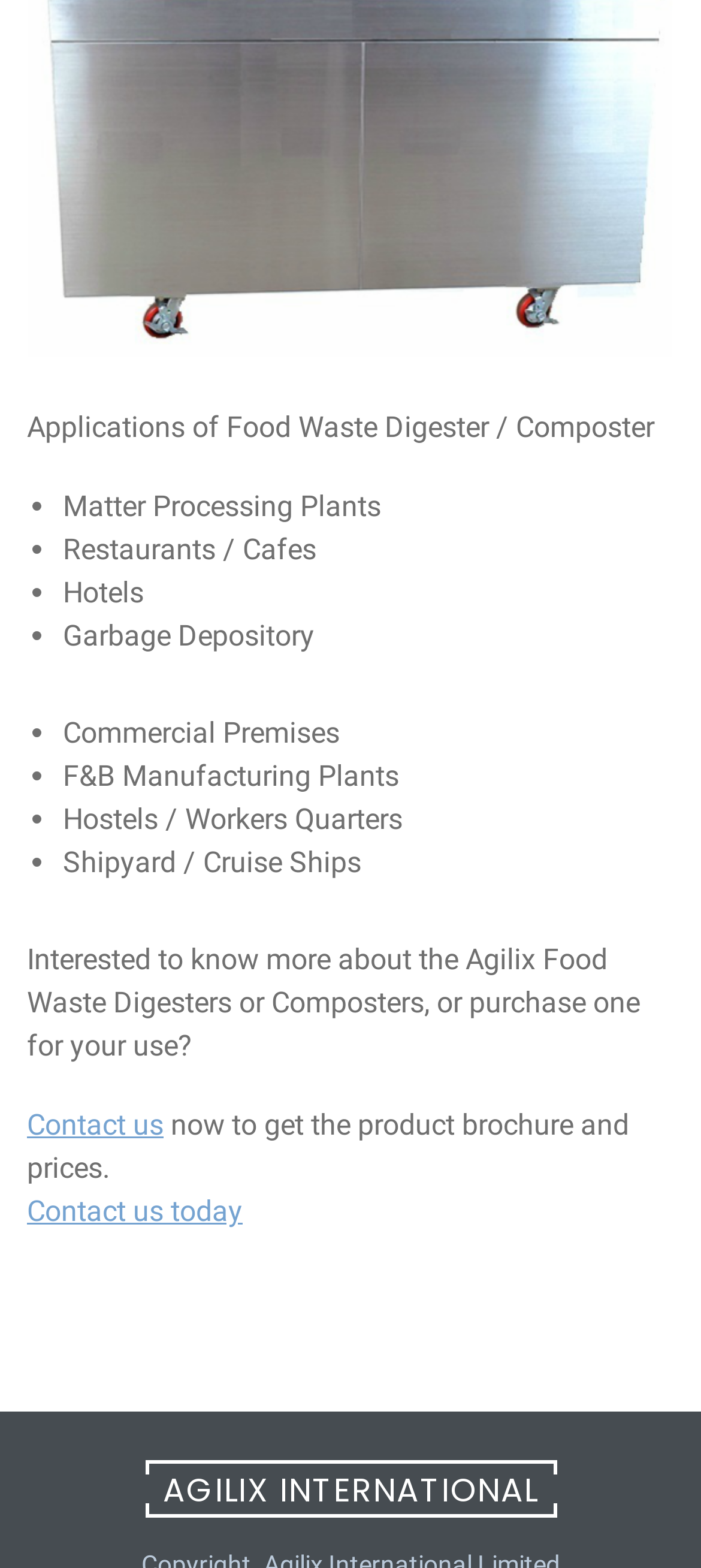Give a one-word or phrase response to the following question: What is the company name mentioned on the webpage?

AGILIX INTERNATIONAL